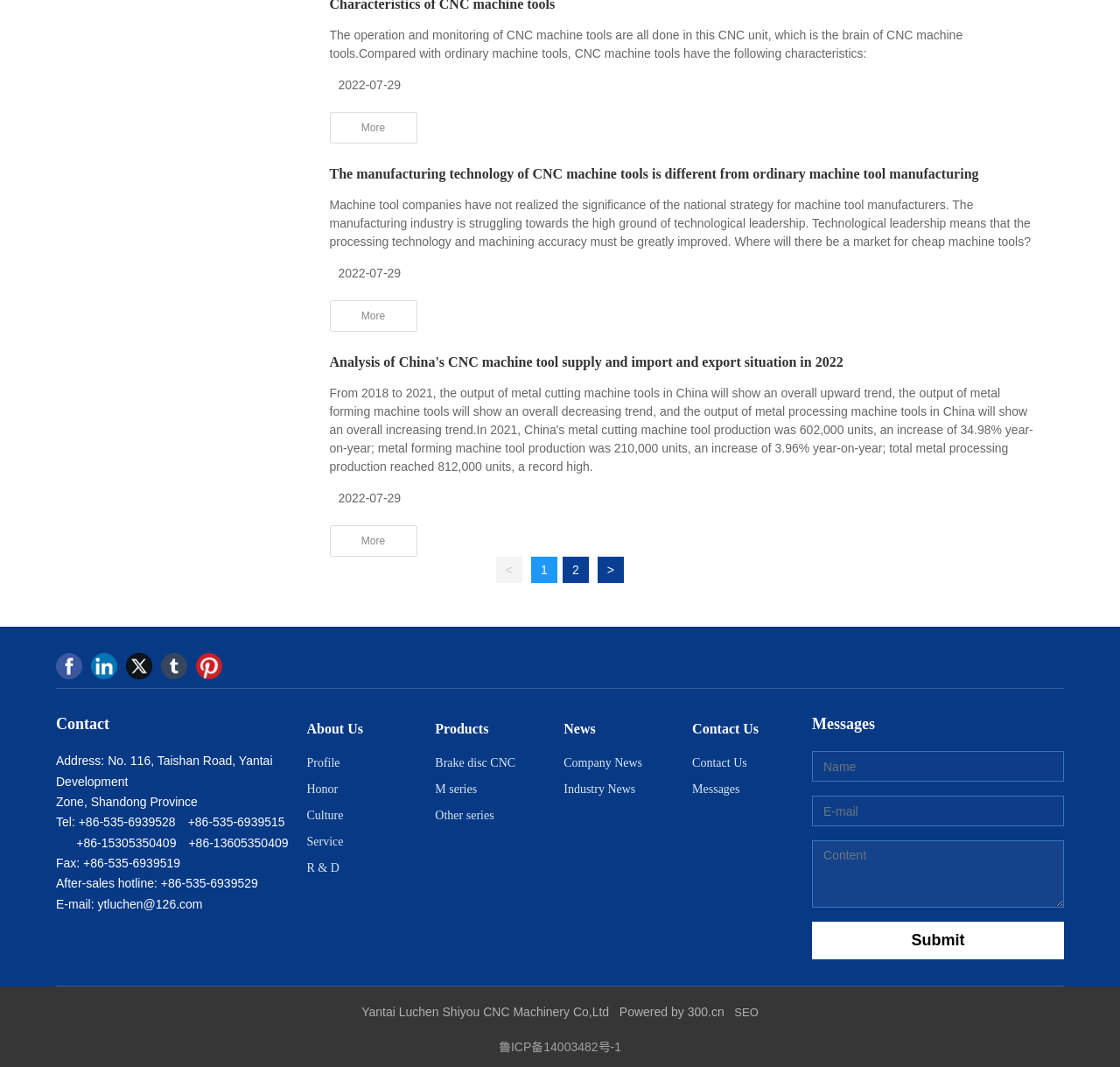Ascertain the bounding box coordinates for the UI element detailed here: "News". The coordinates should be provided as [left, top, right, bottom] with each value being a float between 0 and 1.

[0.503, 0.671, 0.602, 0.697]